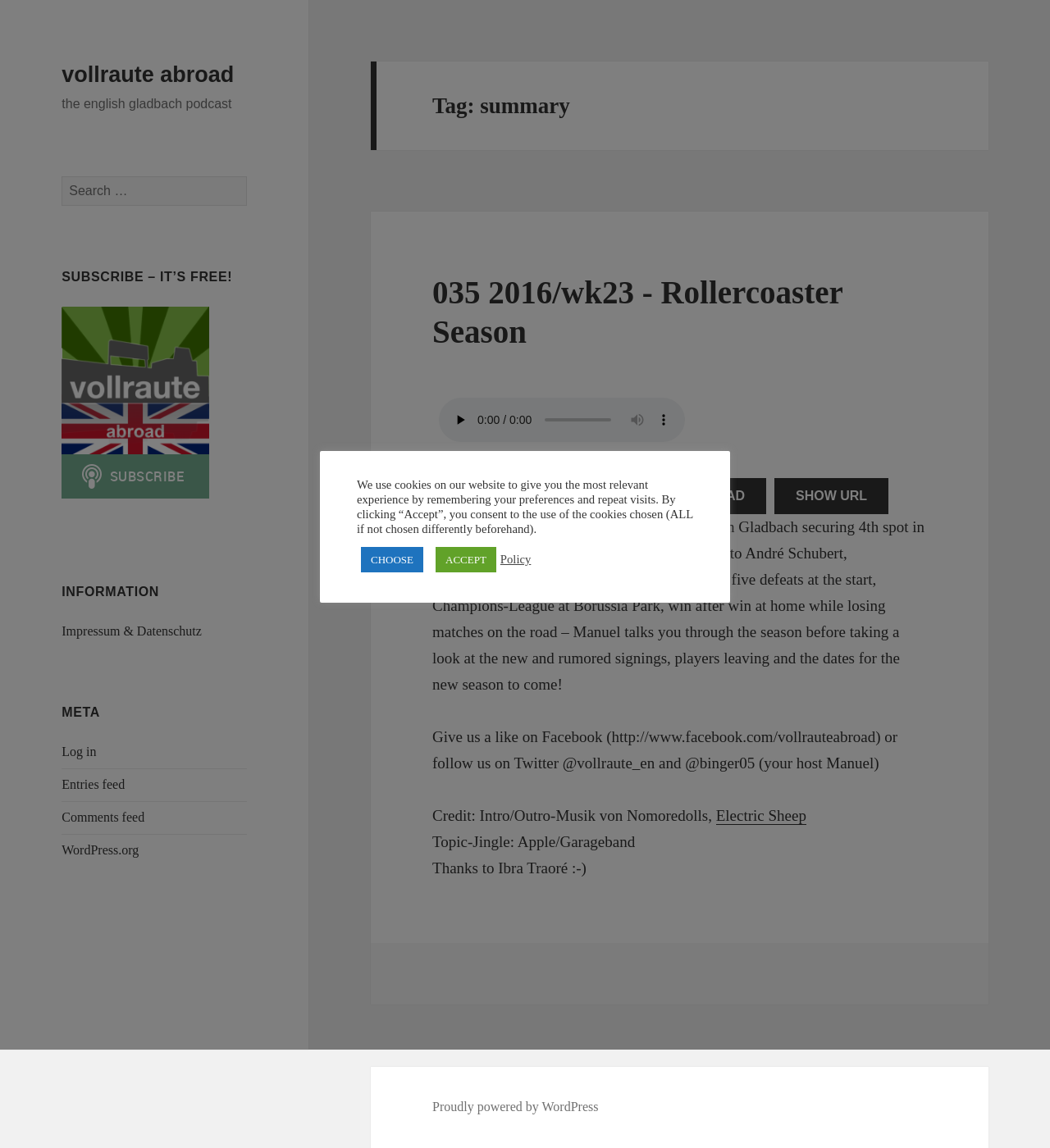What is the title of the latest article?
Look at the image and answer with only one word or phrase.

035 2016/wk23 - Rollercoaster Season